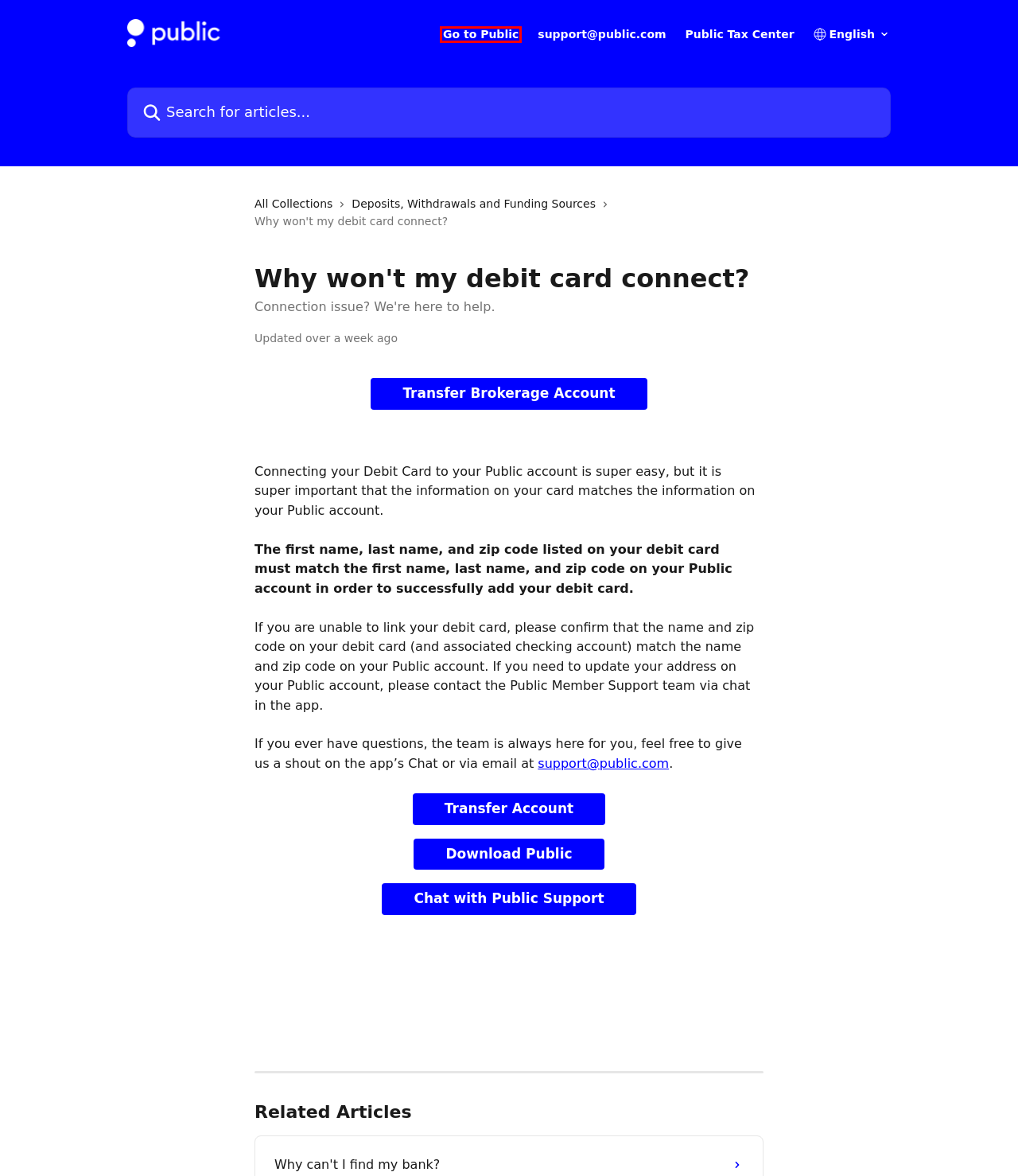Look at the screenshot of a webpage that includes a red bounding box around a UI element. Select the most appropriate webpage description that matches the page seen after clicking the highlighted element. Here are the candidates:
A. Sign-up on Public - Invest in stocks, treasuries, crypto, and more.
B. Why can't I find my bank? | Public FAQ
C. Stocks, Bonds, Crypto, & Options Investing App - Public.com
D. Transfer your brokerage account - Earn upto $10k on Public.com
E. What are the limits for withdrawals and deposits? | Public FAQ
F. How do I connect my debit card? | Public FAQ
G. Deposits, Withdrawals and Funding Sources | Public FAQ
H. Public Tax Center

C